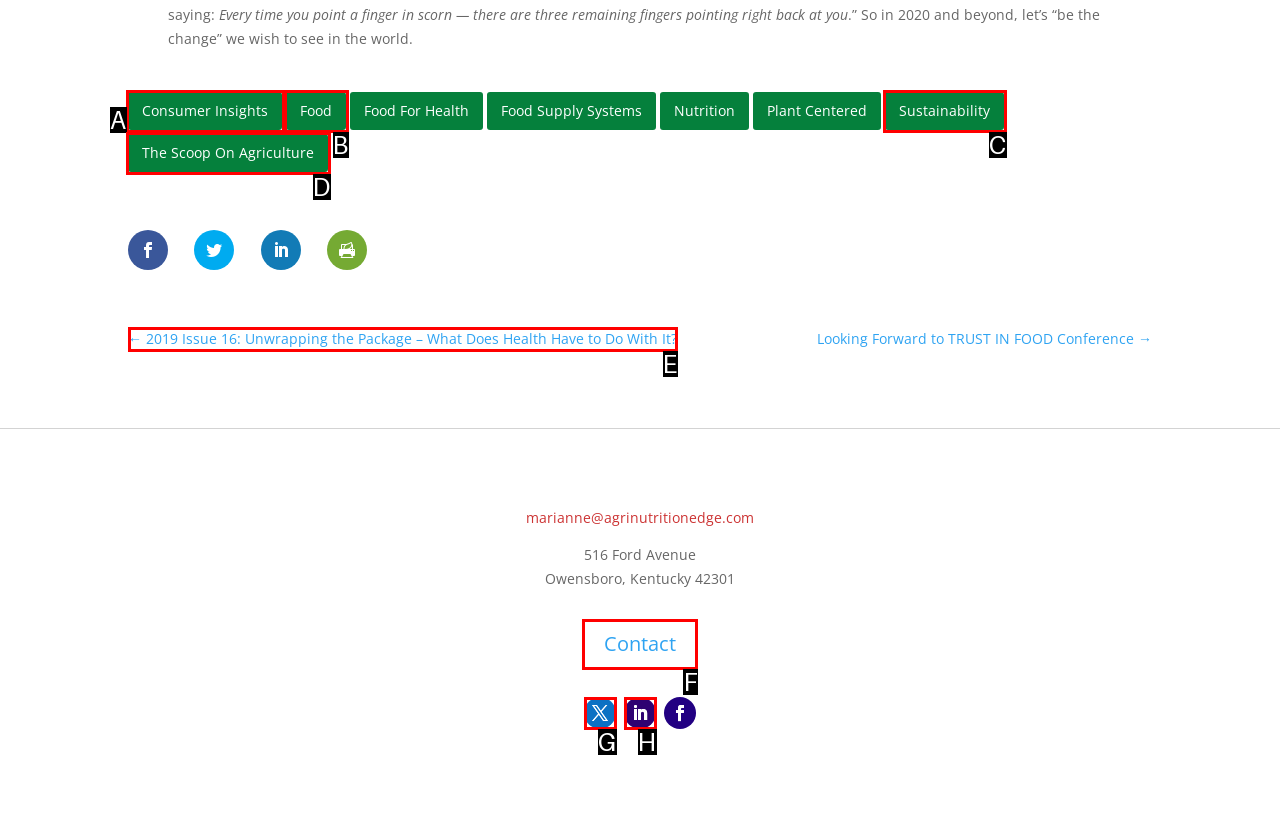Identify the correct UI element to click to follow this instruction: Click on the 'Contact 5' link
Respond with the letter of the appropriate choice from the displayed options.

F